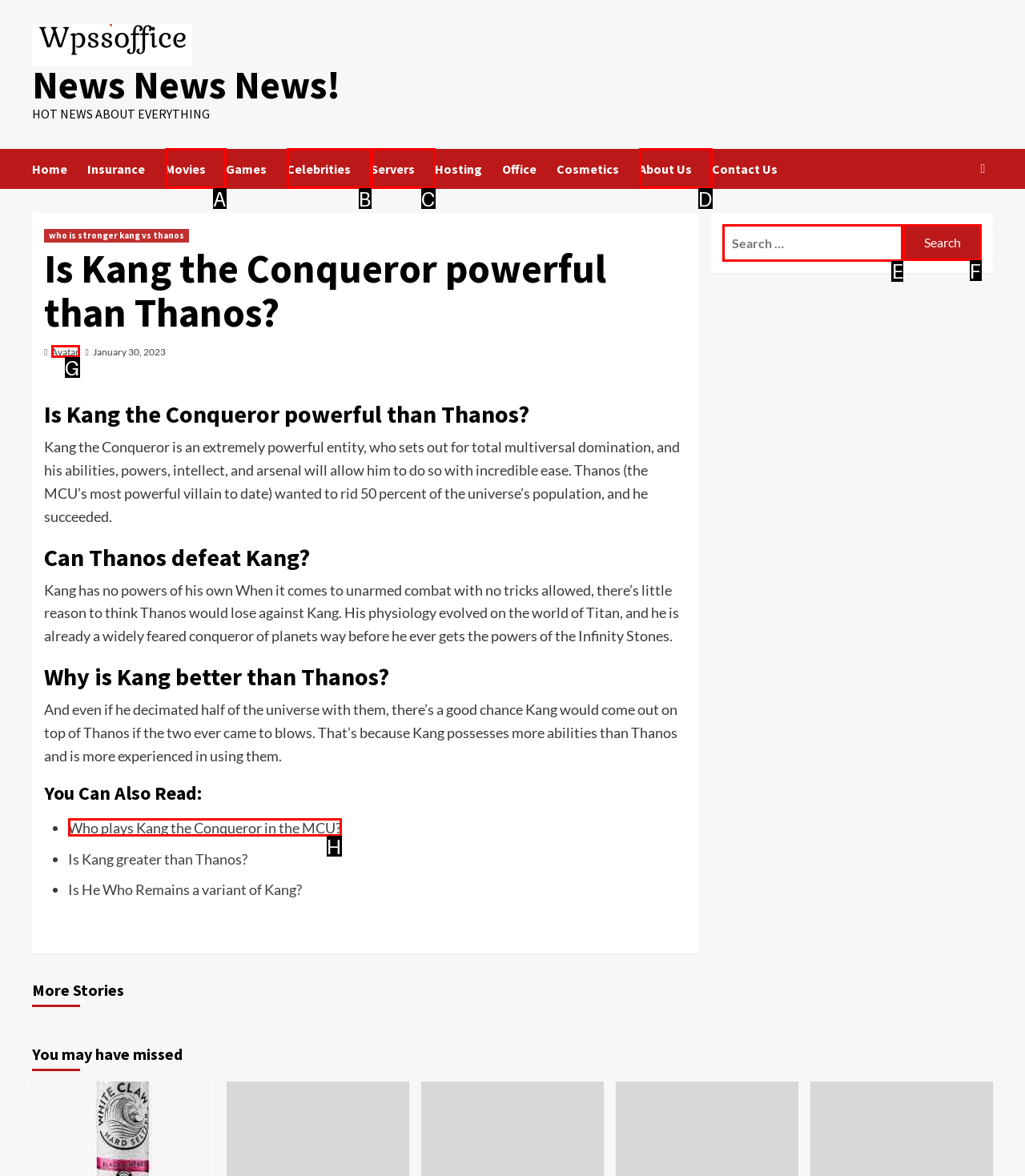Tell me the letter of the UI element to click in order to accomplish the following task: Check recent posts
Answer with the letter of the chosen option from the given choices directly.

None